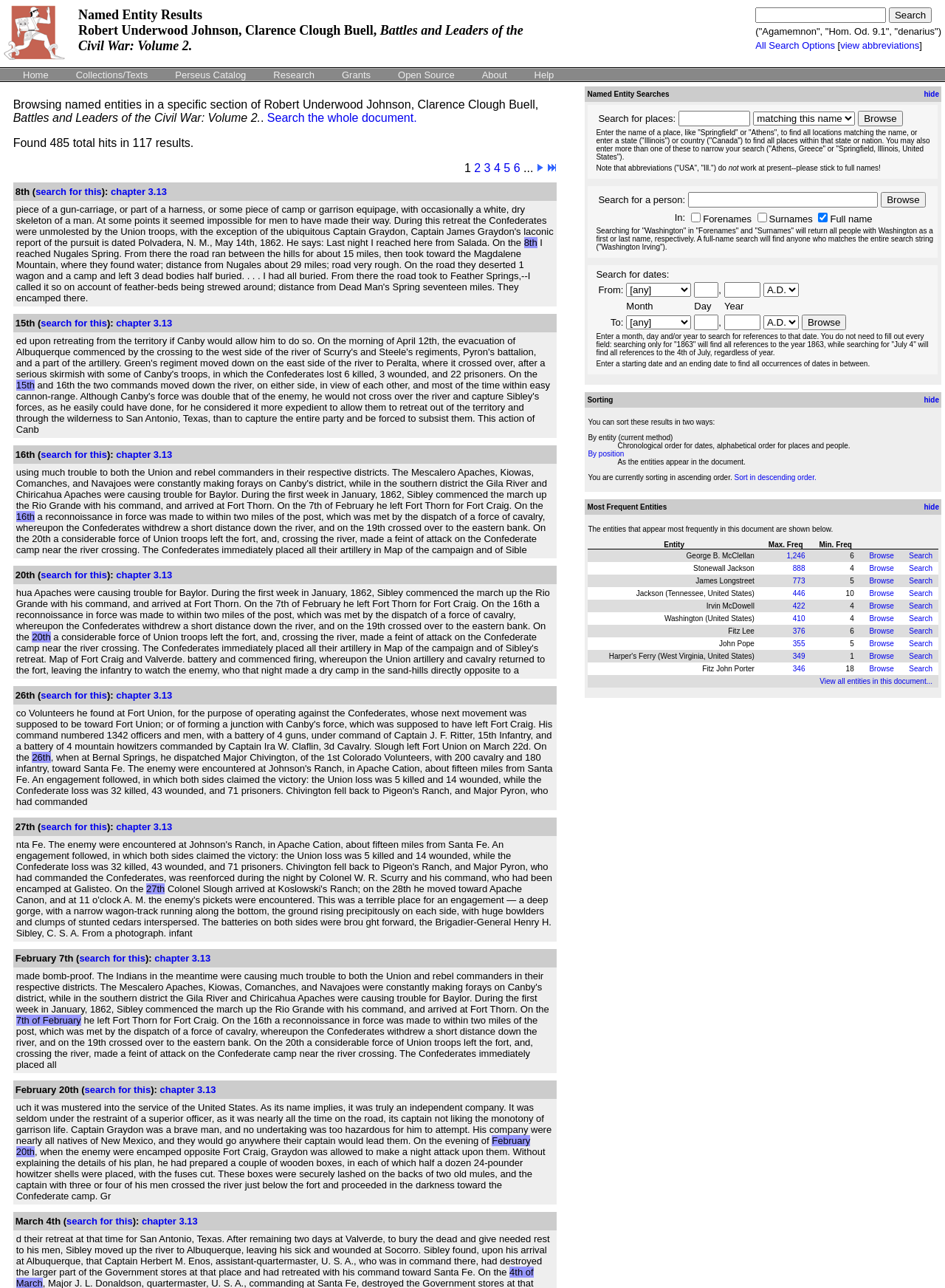Specify the bounding box coordinates of the element's region that should be clicked to achieve the following instruction: "Enter a date range". The bounding box coordinates consist of four float numbers between 0 and 1, in the format [left, top, right, bottom].

[0.632, 0.218, 0.896, 0.232]